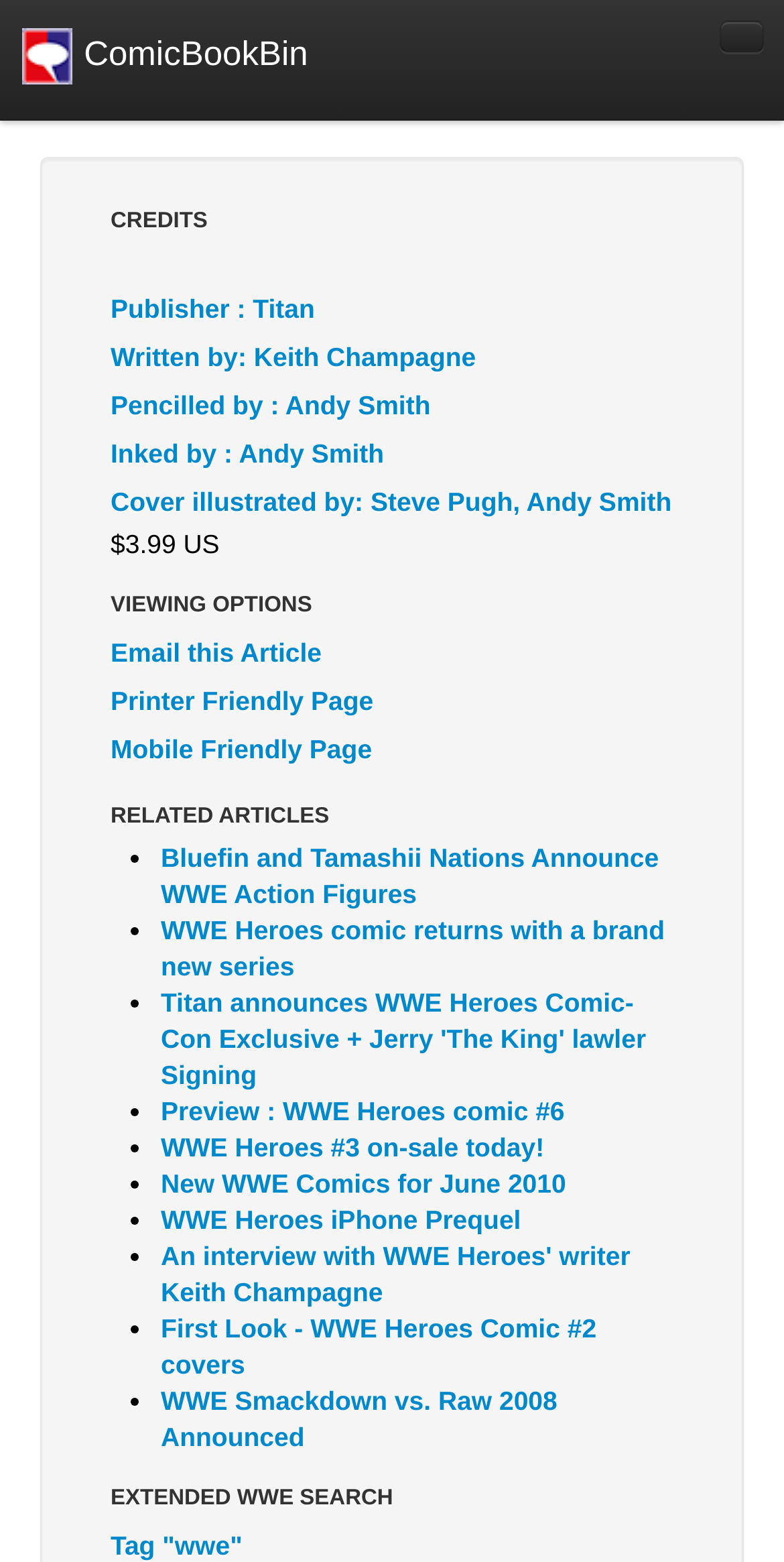Determine the bounding box for the described UI element: "Johnny Bullet - Français".

[0.051, 0.717, 0.949, 0.756]